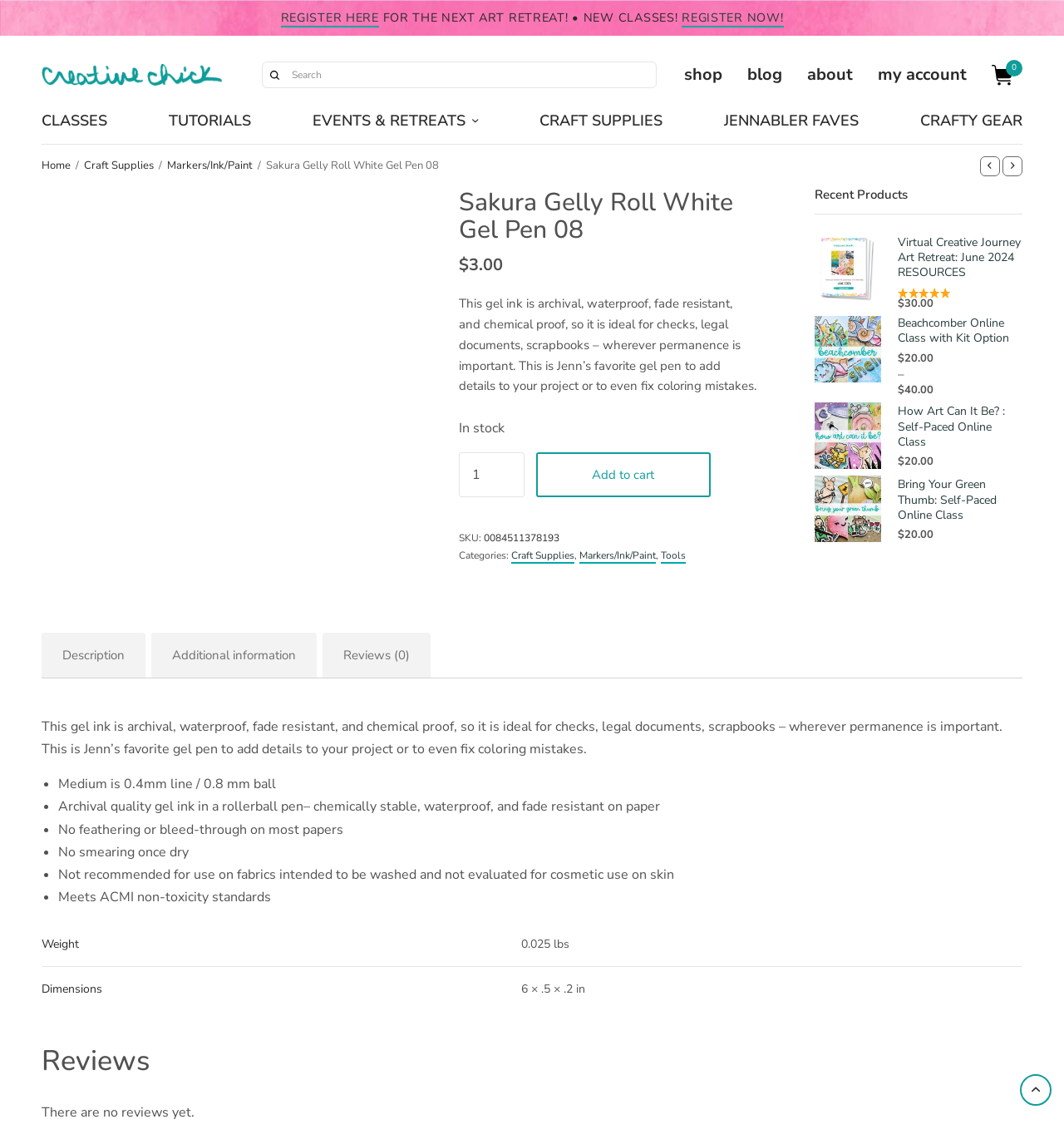Find the bounding box coordinates of the clickable element required to execute the following instruction: "Add Sakura Gelly Roll White Gel Pen 08 to cart". Provide the coordinates as four float numbers between 0 and 1, i.e., [left, top, right, bottom].

[0.504, 0.396, 0.668, 0.435]